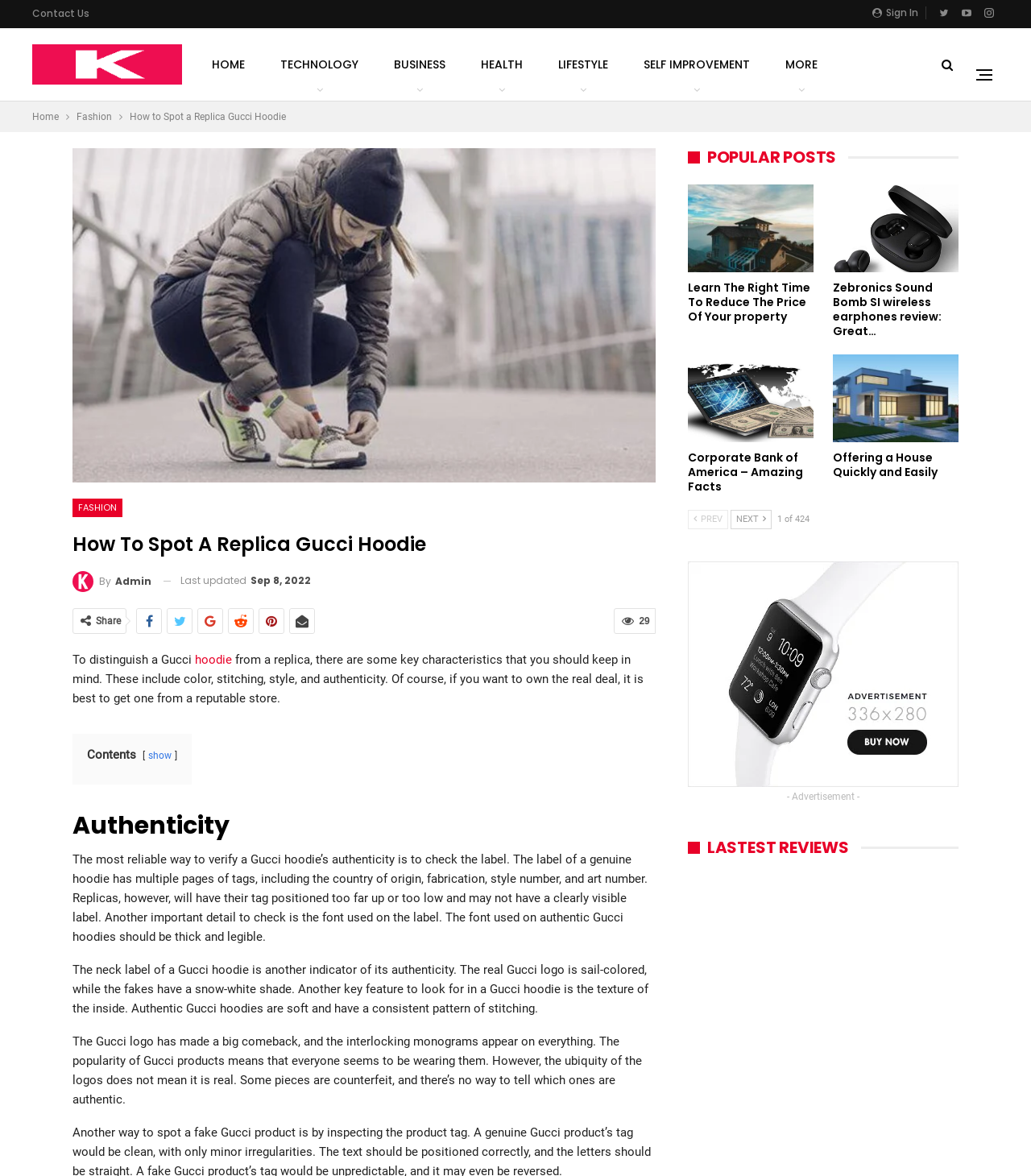Pinpoint the bounding box coordinates of the element that must be clicked to accomplish the following instruction: "Click on the 'Contact Us' link". The coordinates should be in the format of four float numbers between 0 and 1, i.e., [left, top, right, bottom].

[0.031, 0.005, 0.087, 0.017]